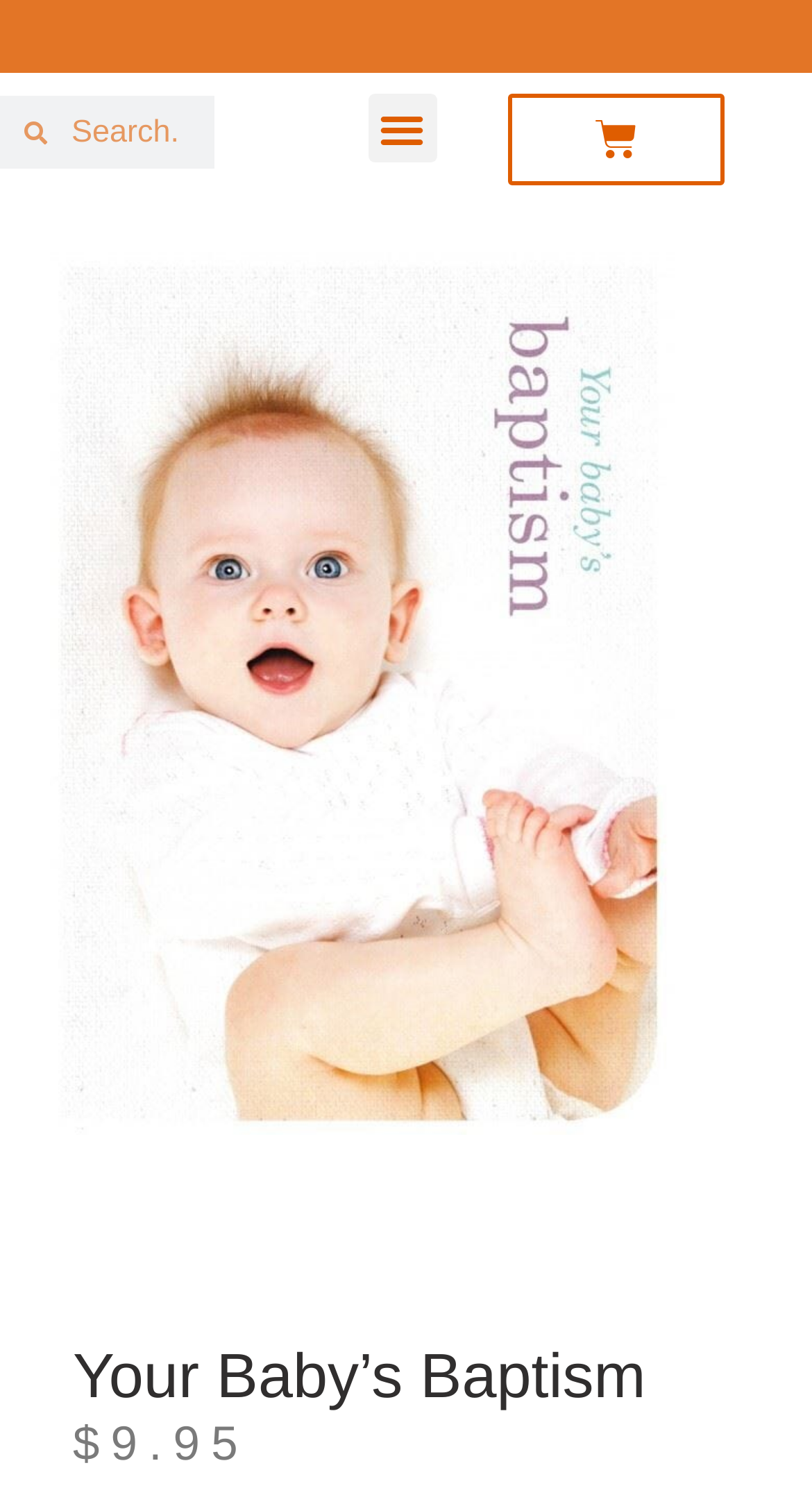What is the item being sold?
Please provide a single word or phrase as your answer based on the screenshot.

Baby Baptism